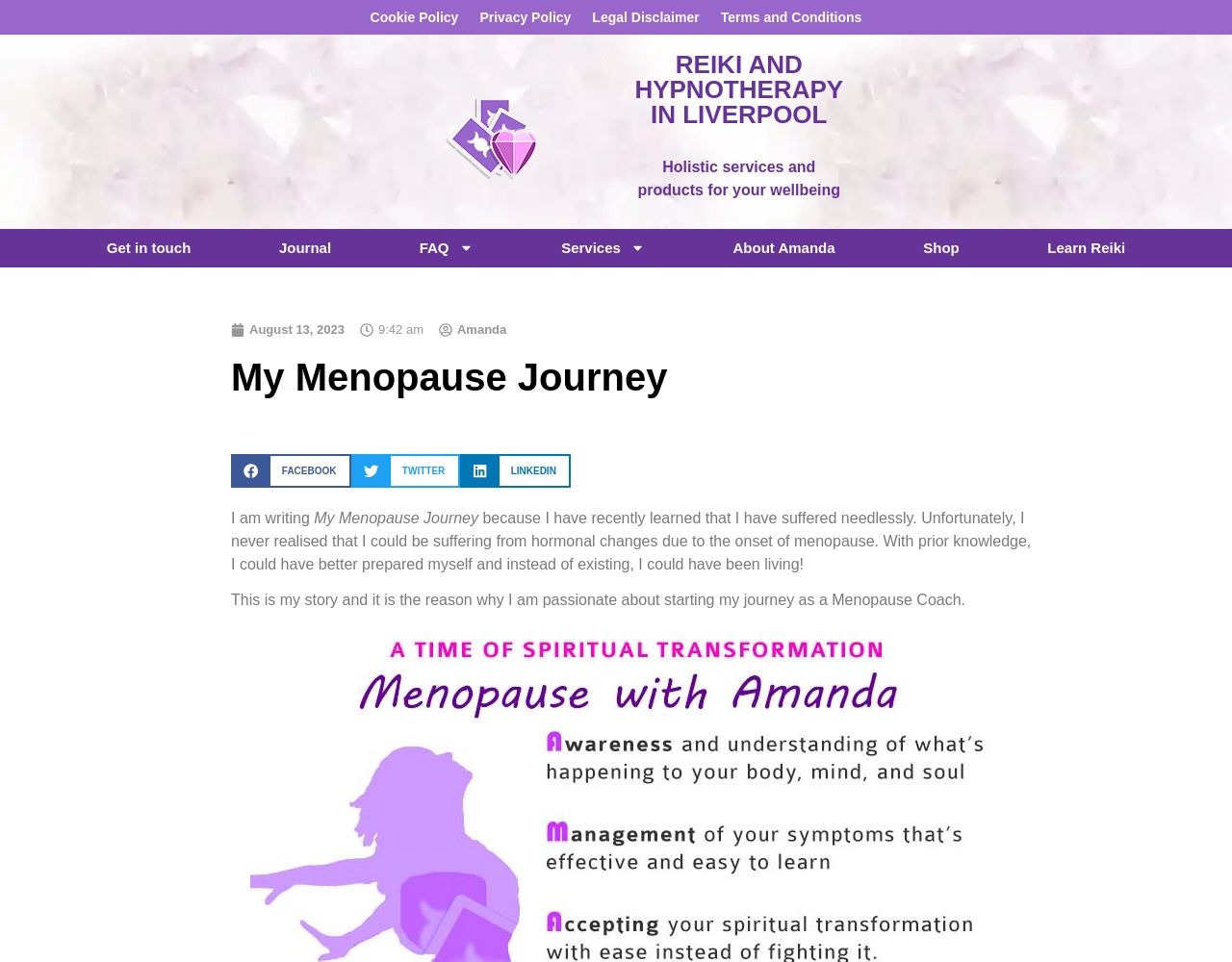How many navigation links are there in the top menu?
Using the image, provide a concise answer in one word or a short phrase.

6